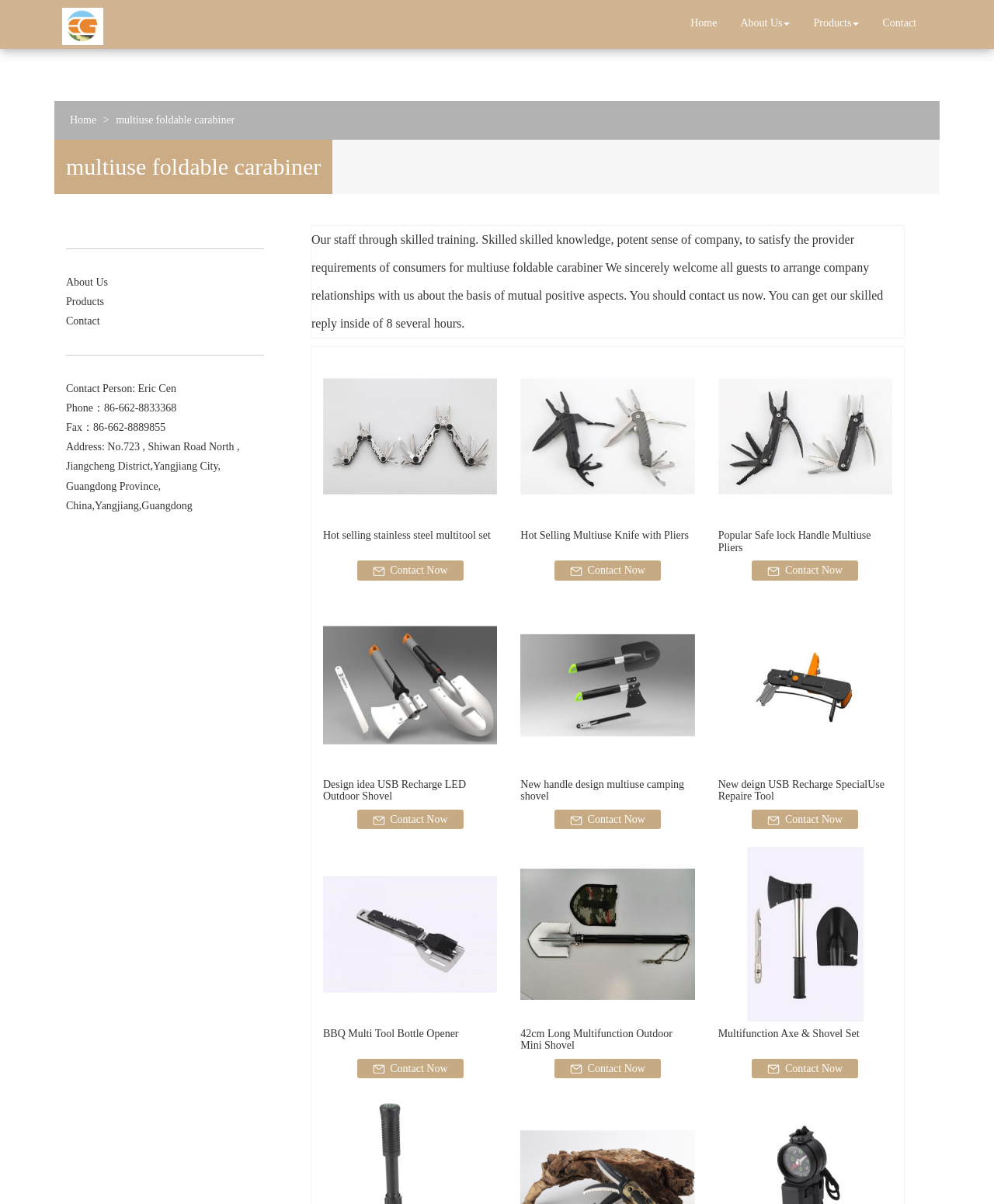Find and indicate the bounding box coordinates of the region you should select to follow the given instruction: "View the 'multiuse foldable carabiner' product".

[0.117, 0.095, 0.236, 0.104]